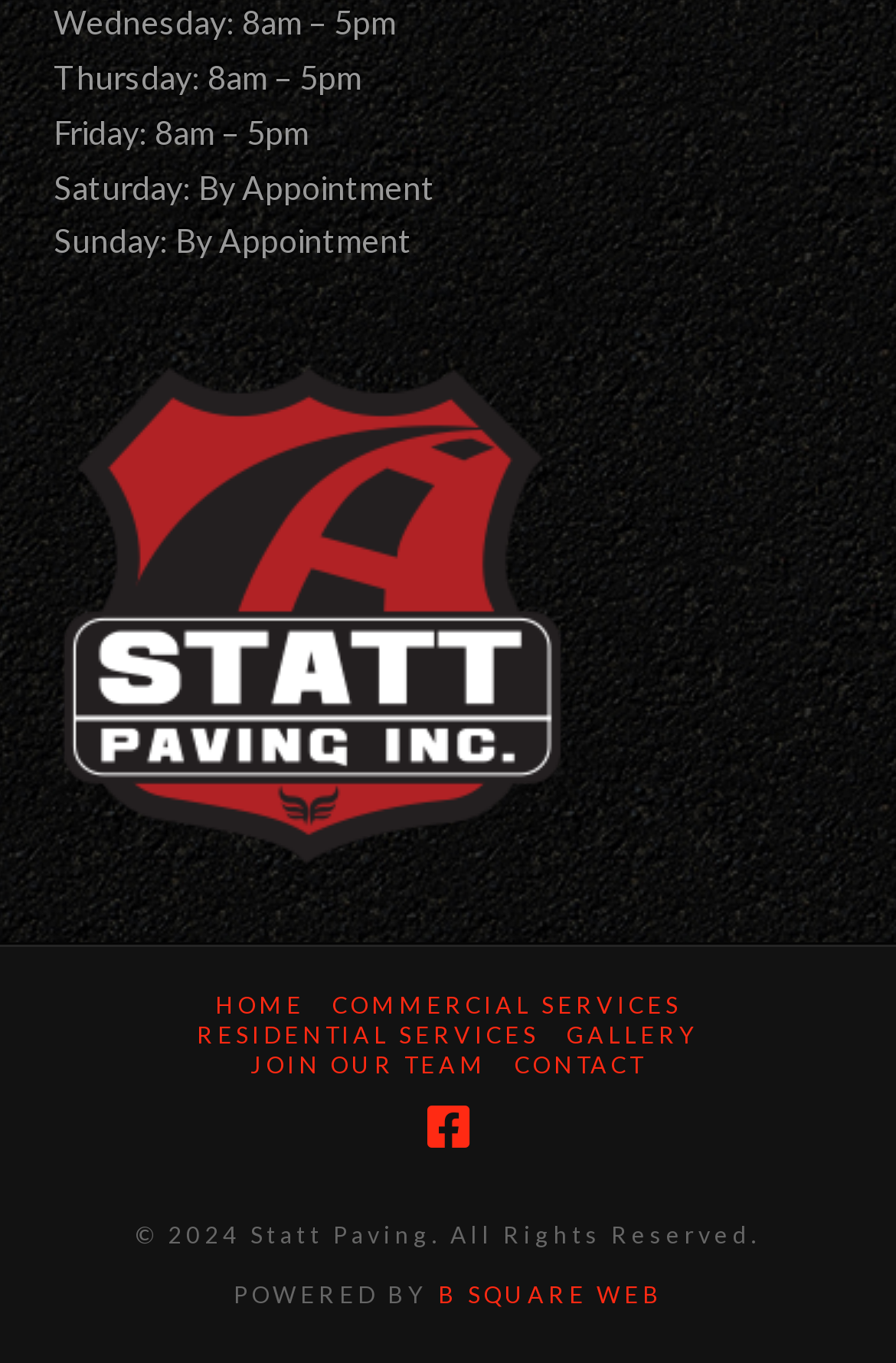Specify the bounding box coordinates of the area to click in order to execute this command: 'check CONTACT'. The coordinates should consist of four float numbers ranging from 0 to 1, and should be formatted as [left, top, right, bottom].

[0.574, 0.77, 0.721, 0.792]